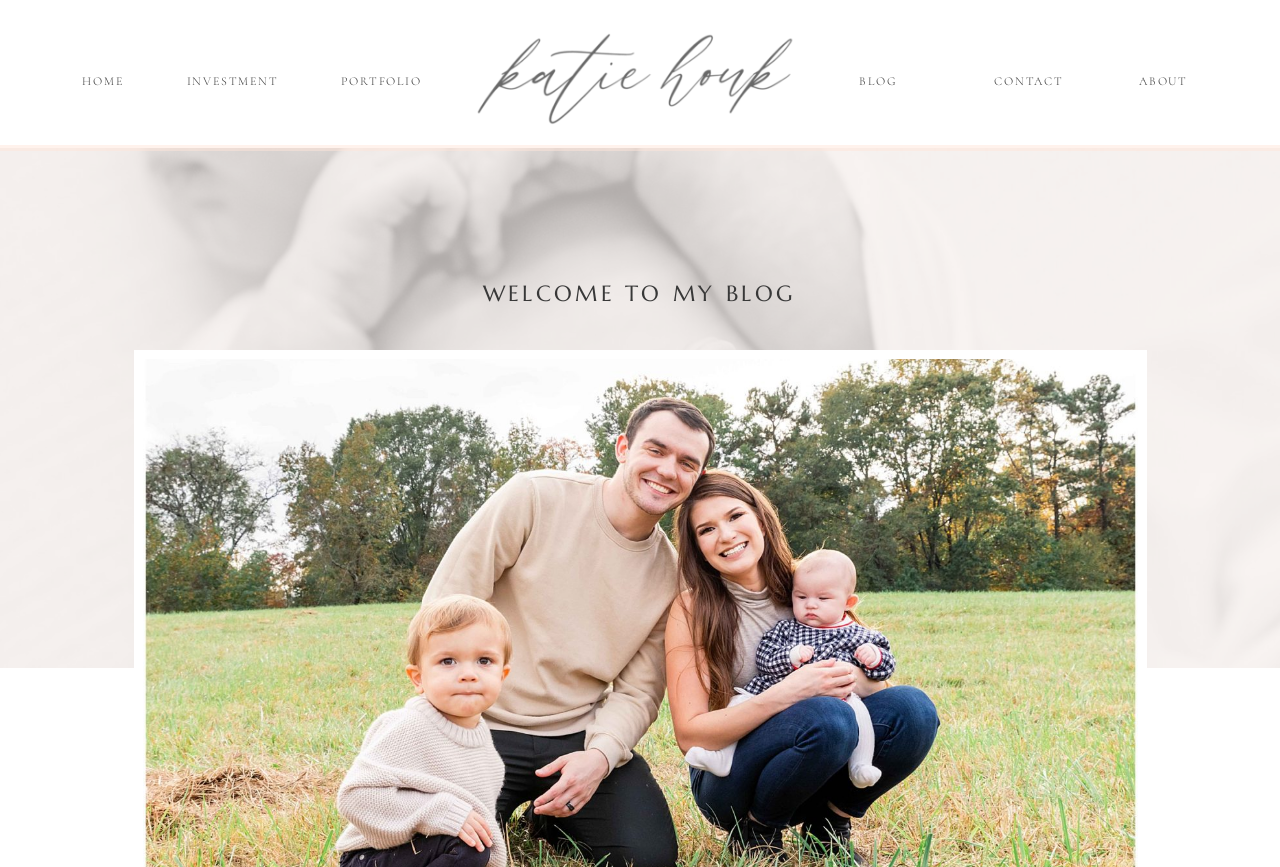Determine the main headline of the webpage and provide its text.

WELCOME TO MY BLOG